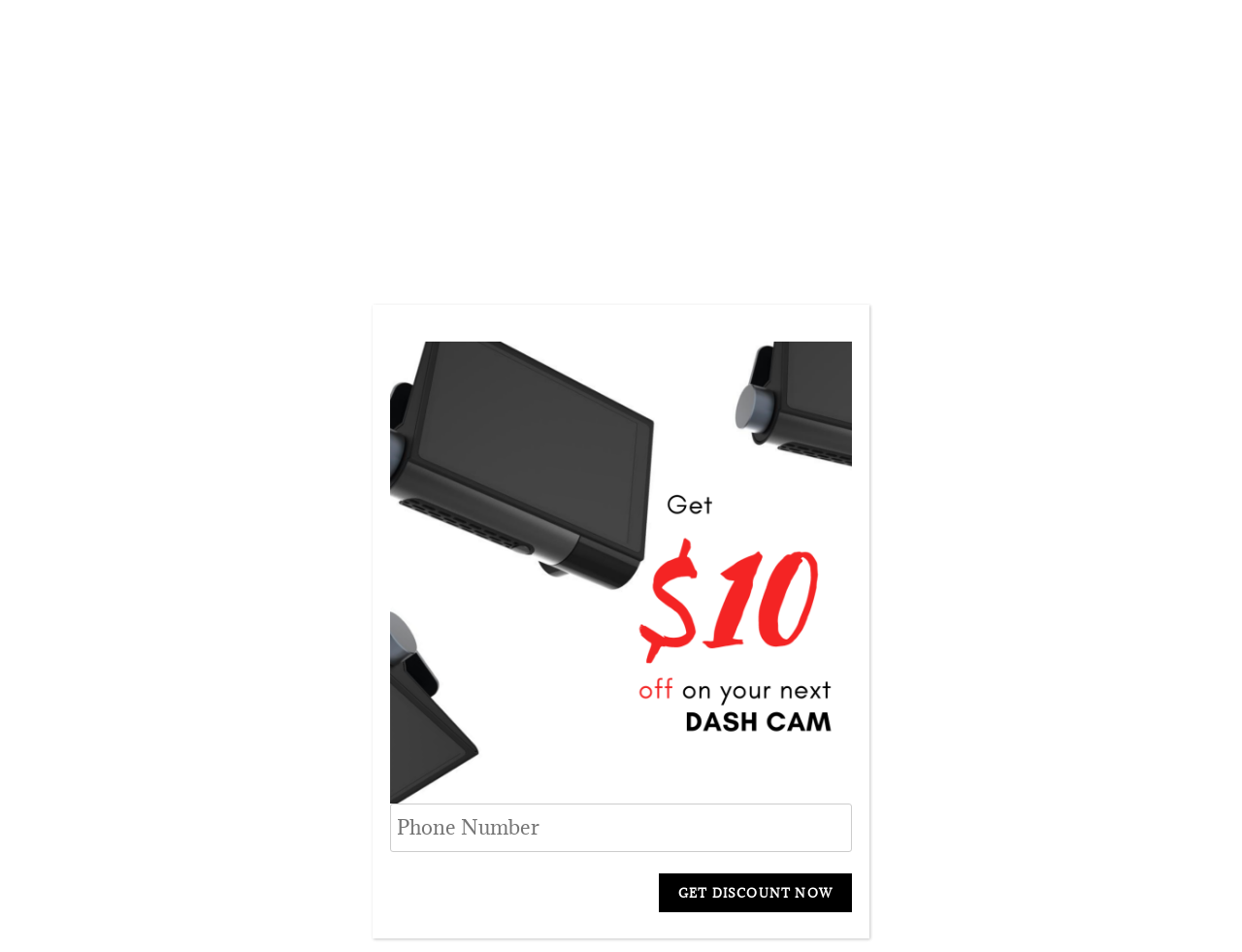Specify the bounding box coordinates of the area to click in order to execute this command: 'Enter phone number'. The coordinates should consist of four float numbers ranging from 0 to 1, and should be formatted as [left, top, right, bottom].

[0.314, 0.844, 0.686, 0.894]